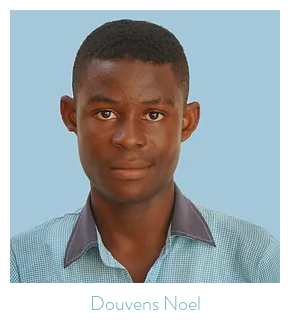What does Douvens Noel's presence symbolize?
Answer the question with a single word or phrase, referring to the image.

Hope and future of education